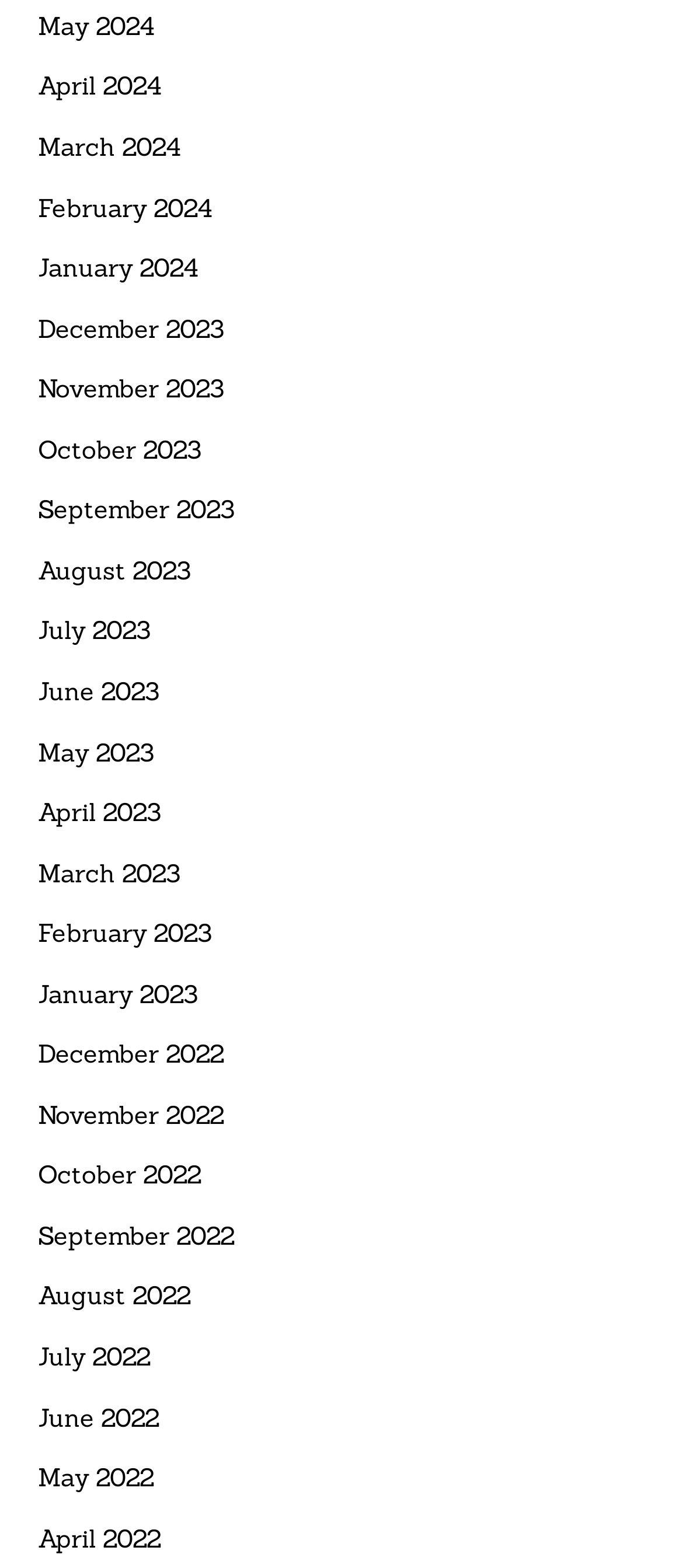What is the earliest month listed?
Answer with a single word or phrase by referring to the visual content.

April 2022